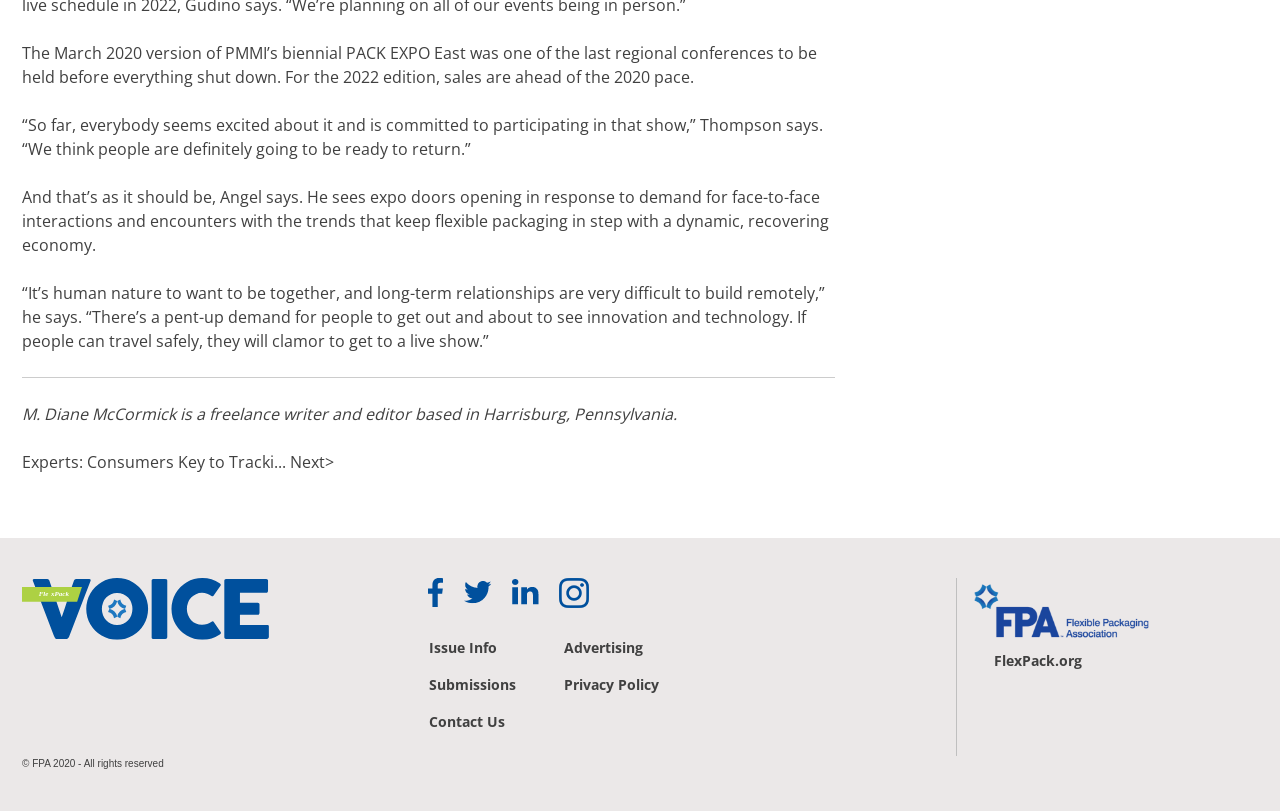Find the bounding box coordinates of the element to click in order to complete the given instruction: "Read the article about PACK EXPO East."

[0.017, 0.051, 0.638, 0.108]